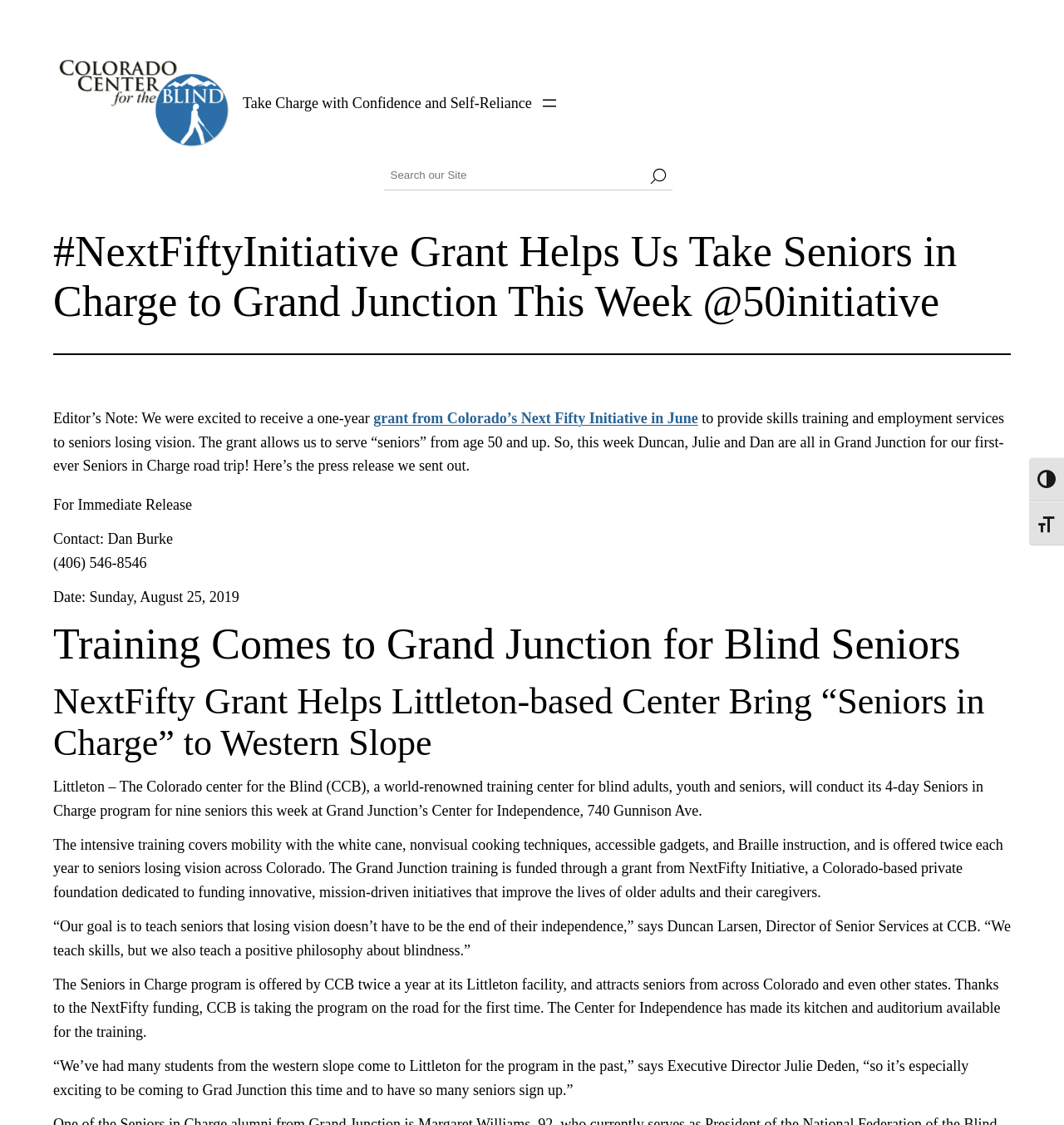What is the location of the Center for Independence?
Based on the screenshot, answer the question with a single word or phrase.

740 Gunnison Ave, Grand Junction